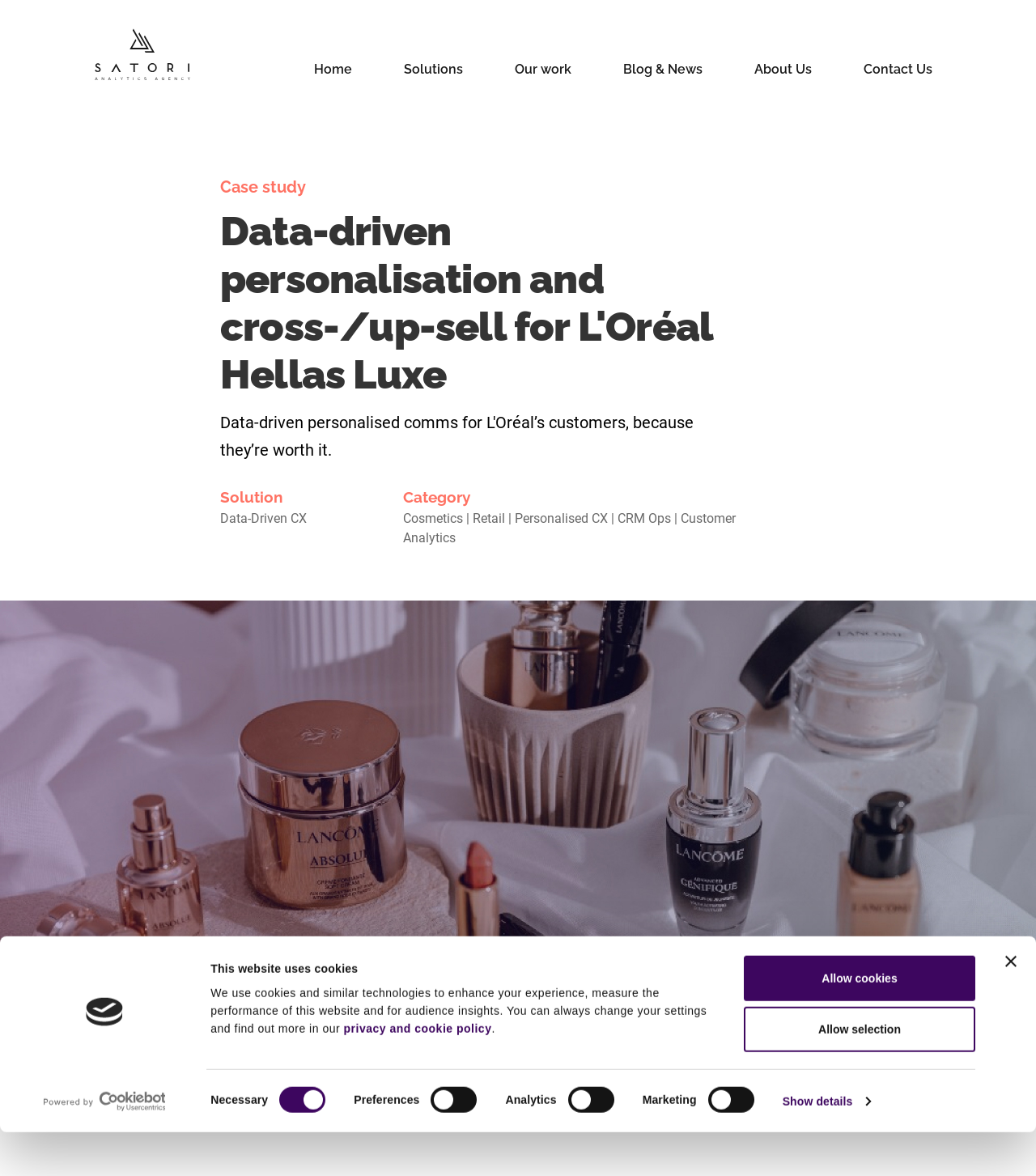Identify the bounding box coordinates for the UI element described as: "Powered by Cookiebot".

[0.032, 0.845, 0.169, 0.864]